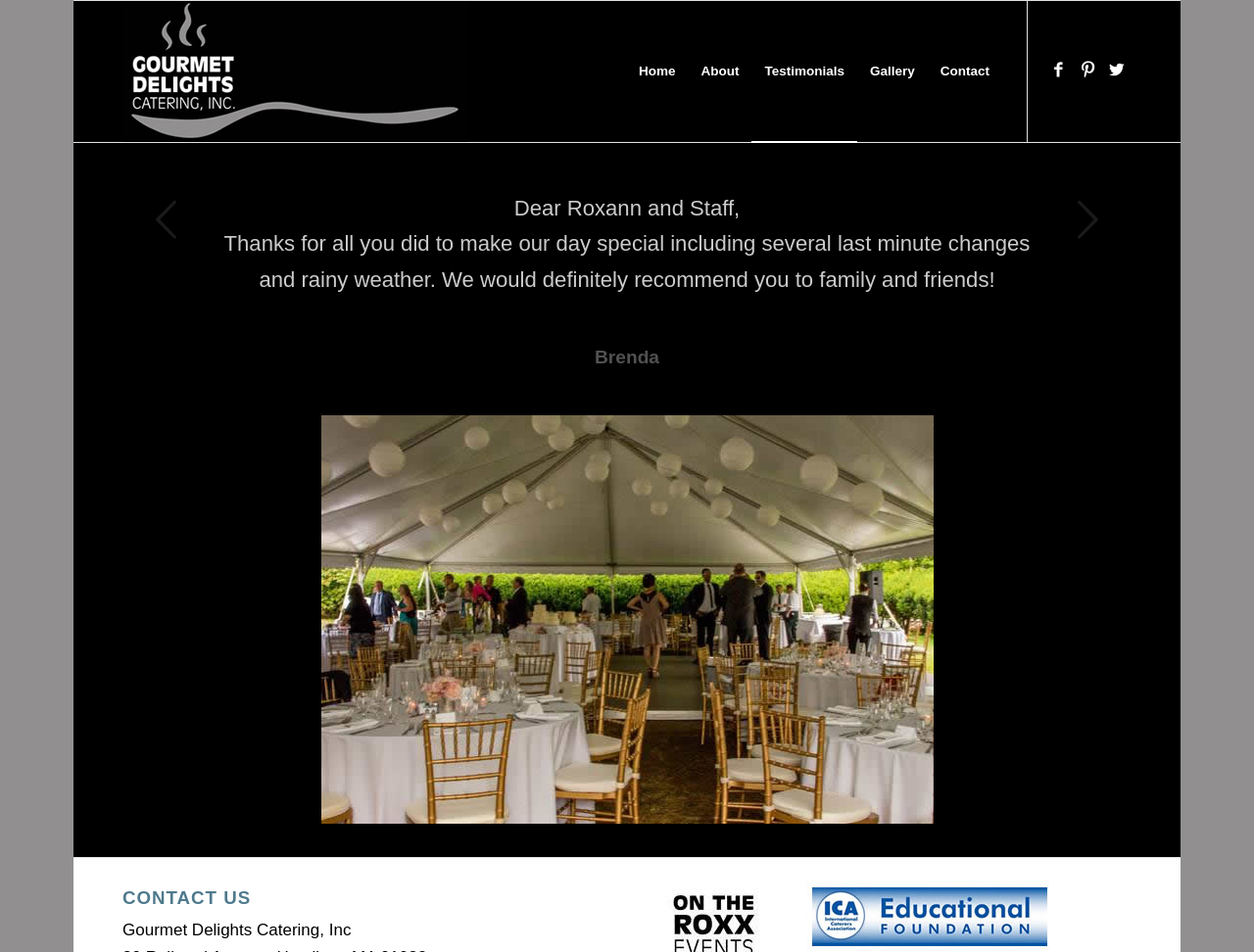Could you highlight the region that needs to be clicked to execute the instruction: "Contact Gourmet Delights Catering"?

[0.74, 0.001, 0.799, 0.149]